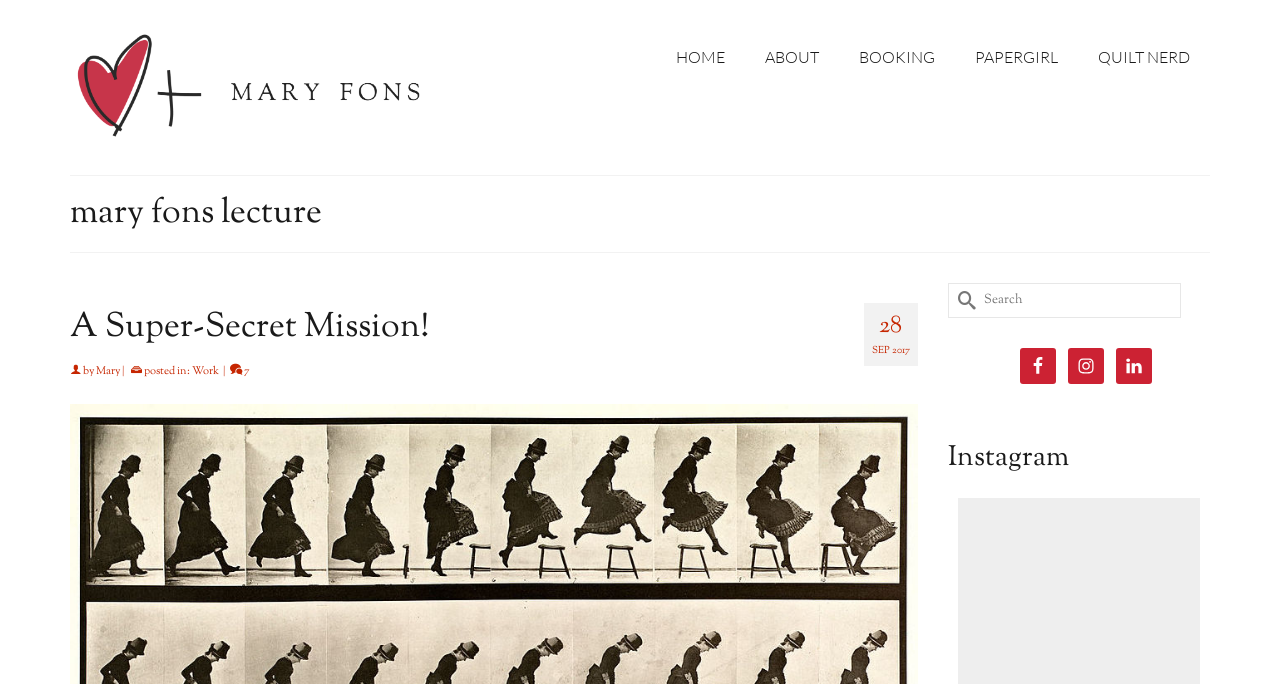Determine the title of the webpage and give its text content.

mary fons lecture